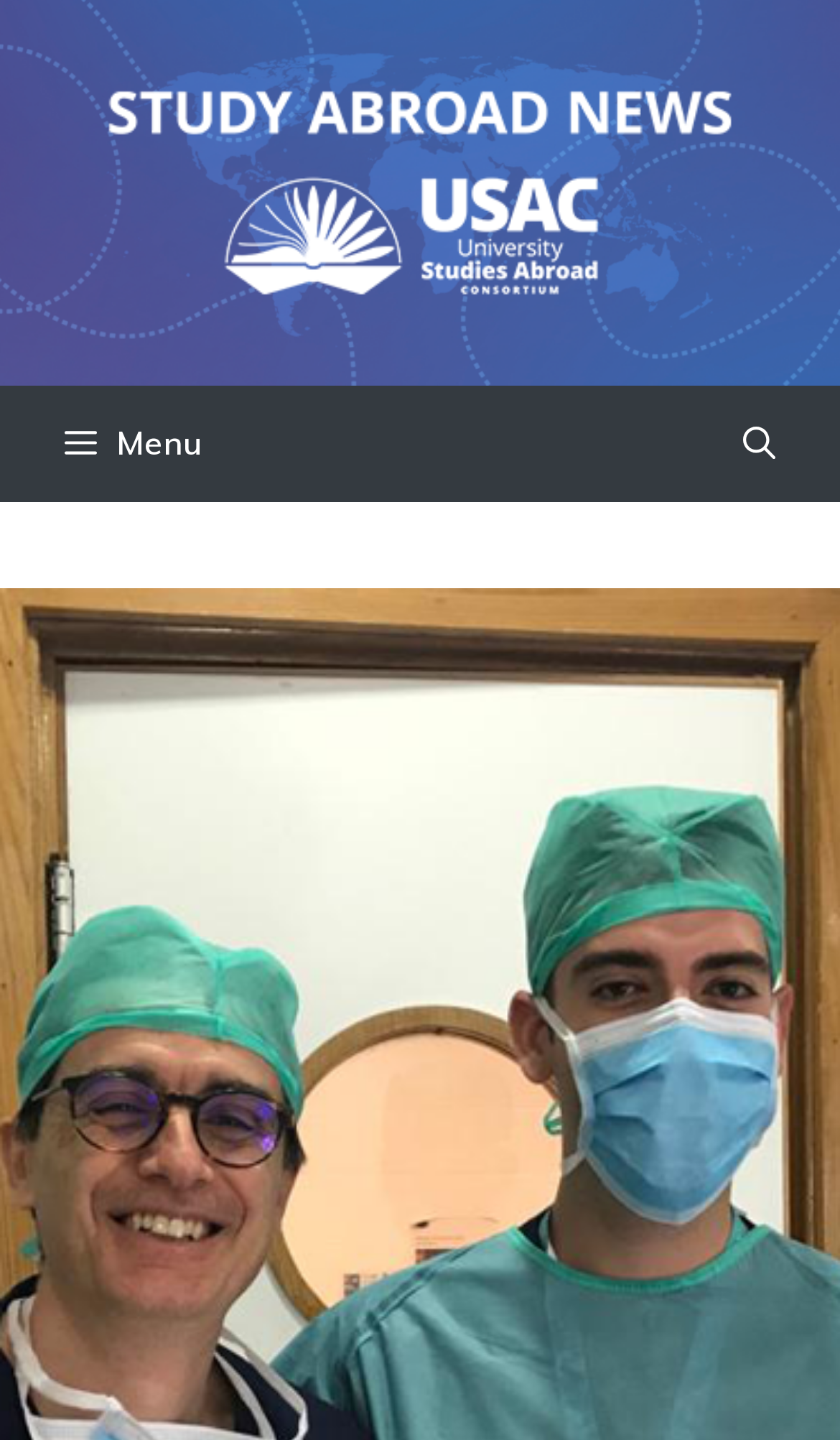Determine and generate the text content of the webpage's headline.

CHECK UP TIME: VISIT YOUR DOCTOR BEFORE STUDYING ABROAD